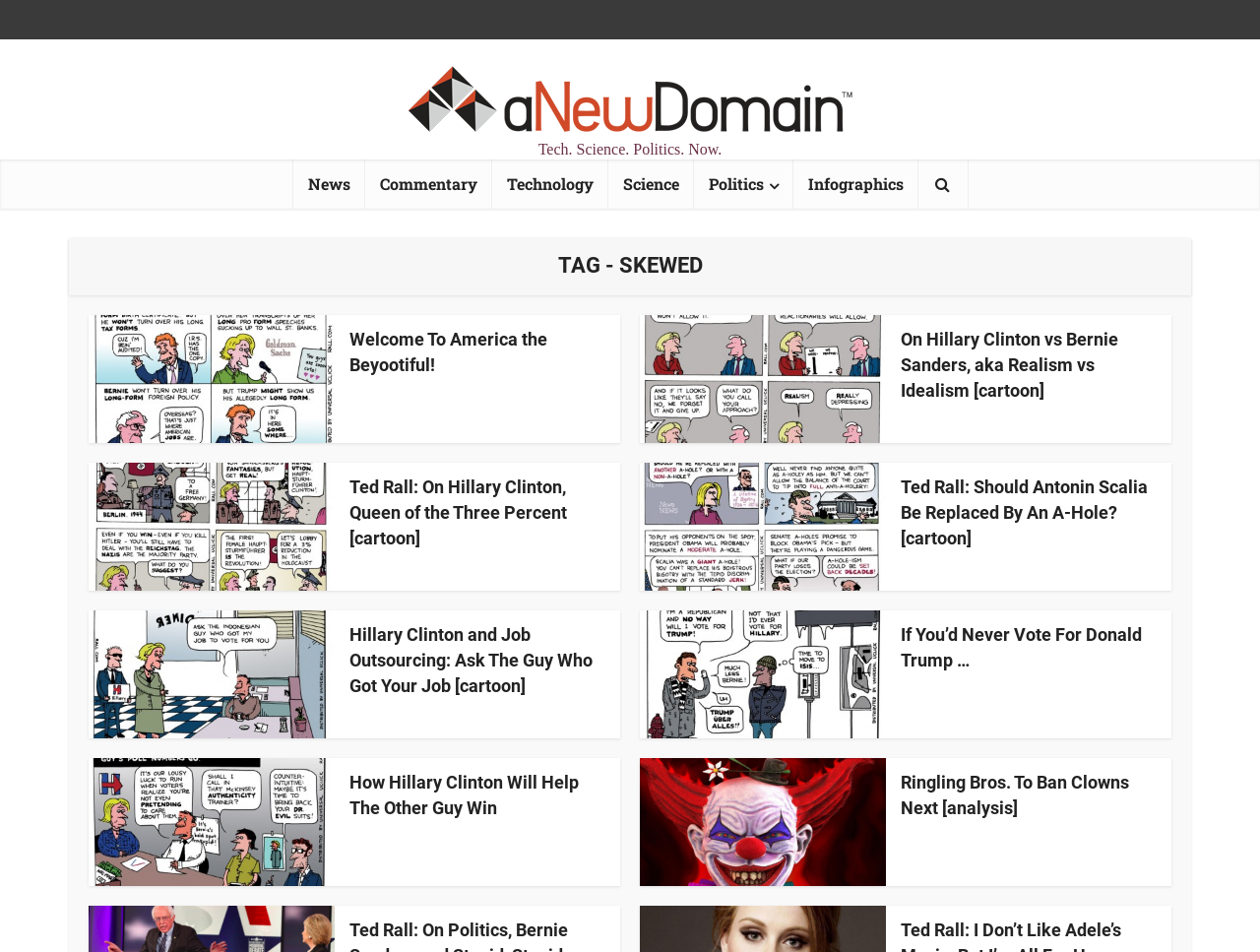Please identify the bounding box coordinates of the clickable area that will allow you to execute the instruction: "Explore article about Ted Rall: On Hillary Clinton, Queen of the Three Percent".

[0.277, 0.501, 0.45, 0.576]